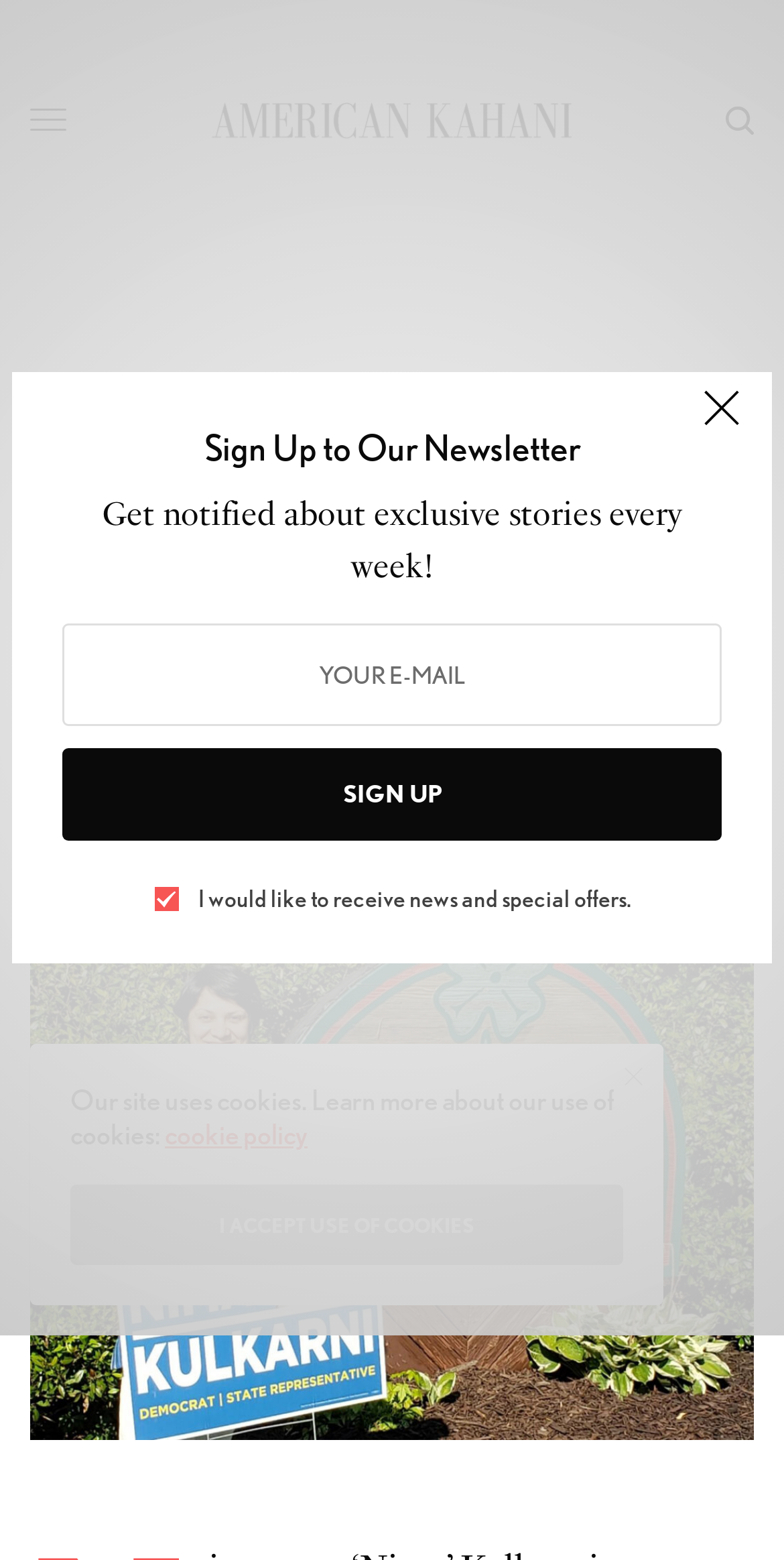Refer to the image and answer the question with as much detail as possible: What is the purpose of the newsletter sign-up form?

I found the answer by looking at the static text next to the newsletter sign-up form, which says 'Get notified about exclusive stories every week!'. This suggests that the purpose of the form is to receive exclusive stories every week.